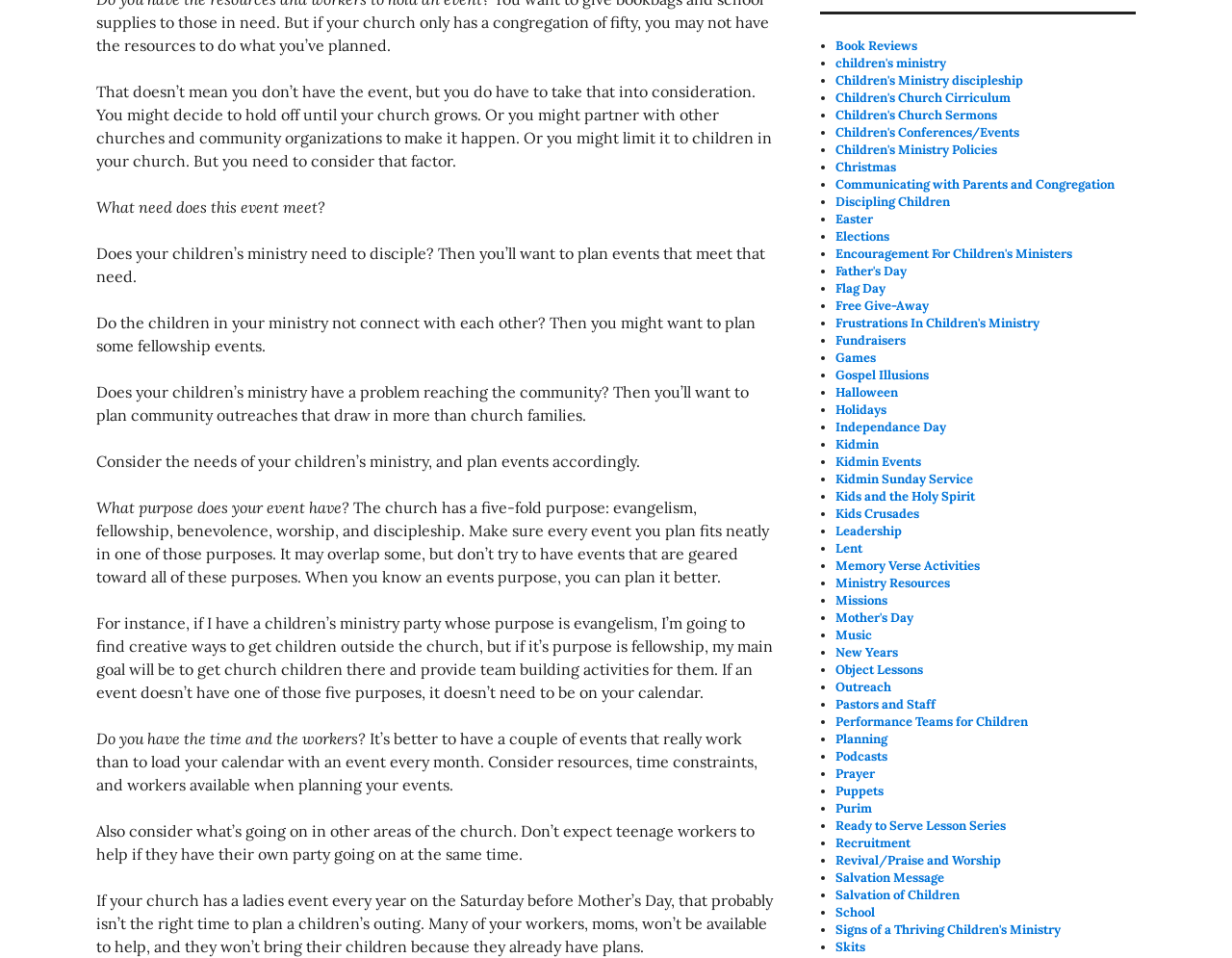Locate the bounding box coordinates of the area where you should click to accomplish the instruction: "Read about 'Discipling Children'".

[0.678, 0.202, 0.771, 0.219]